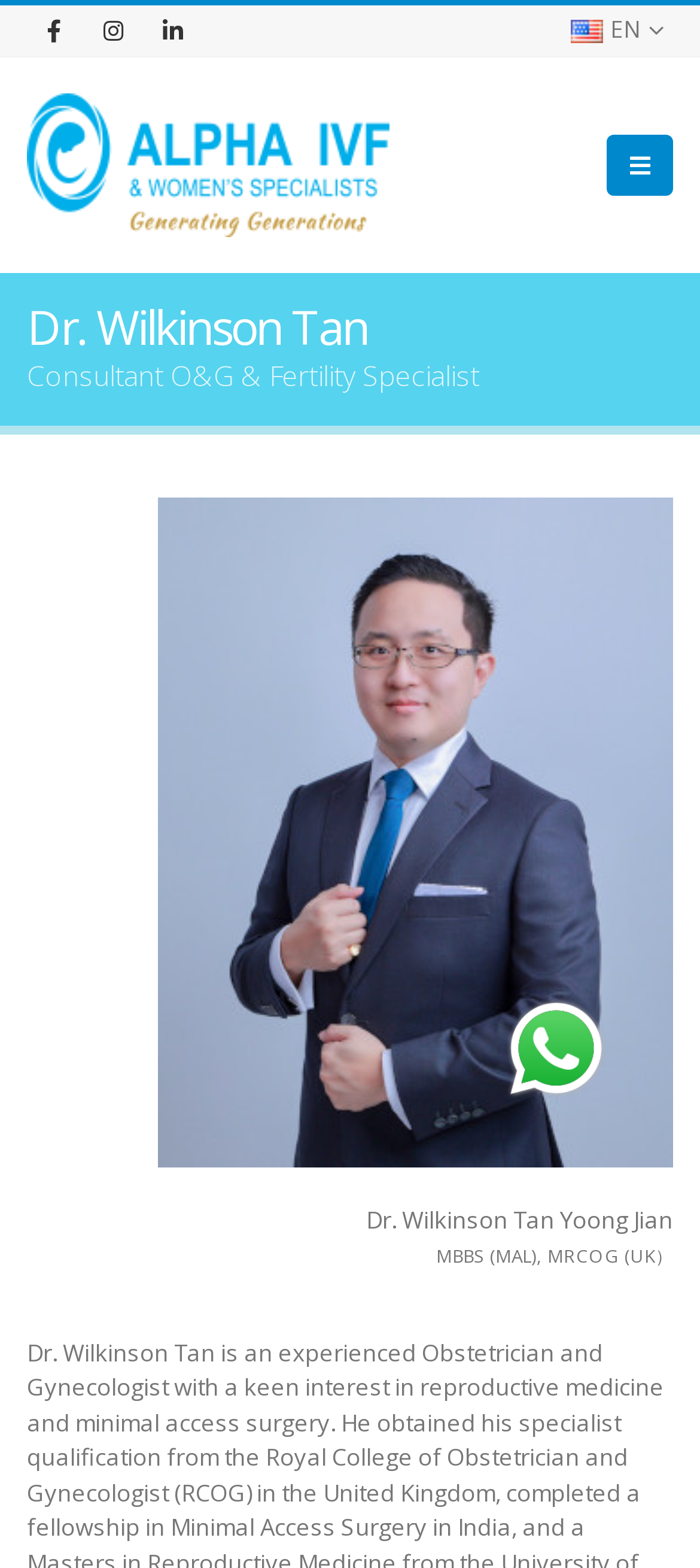What is the name of the fertility center?
By examining the image, provide a one-word or phrase answer.

Alpha IVF Fertility Center Malaysia